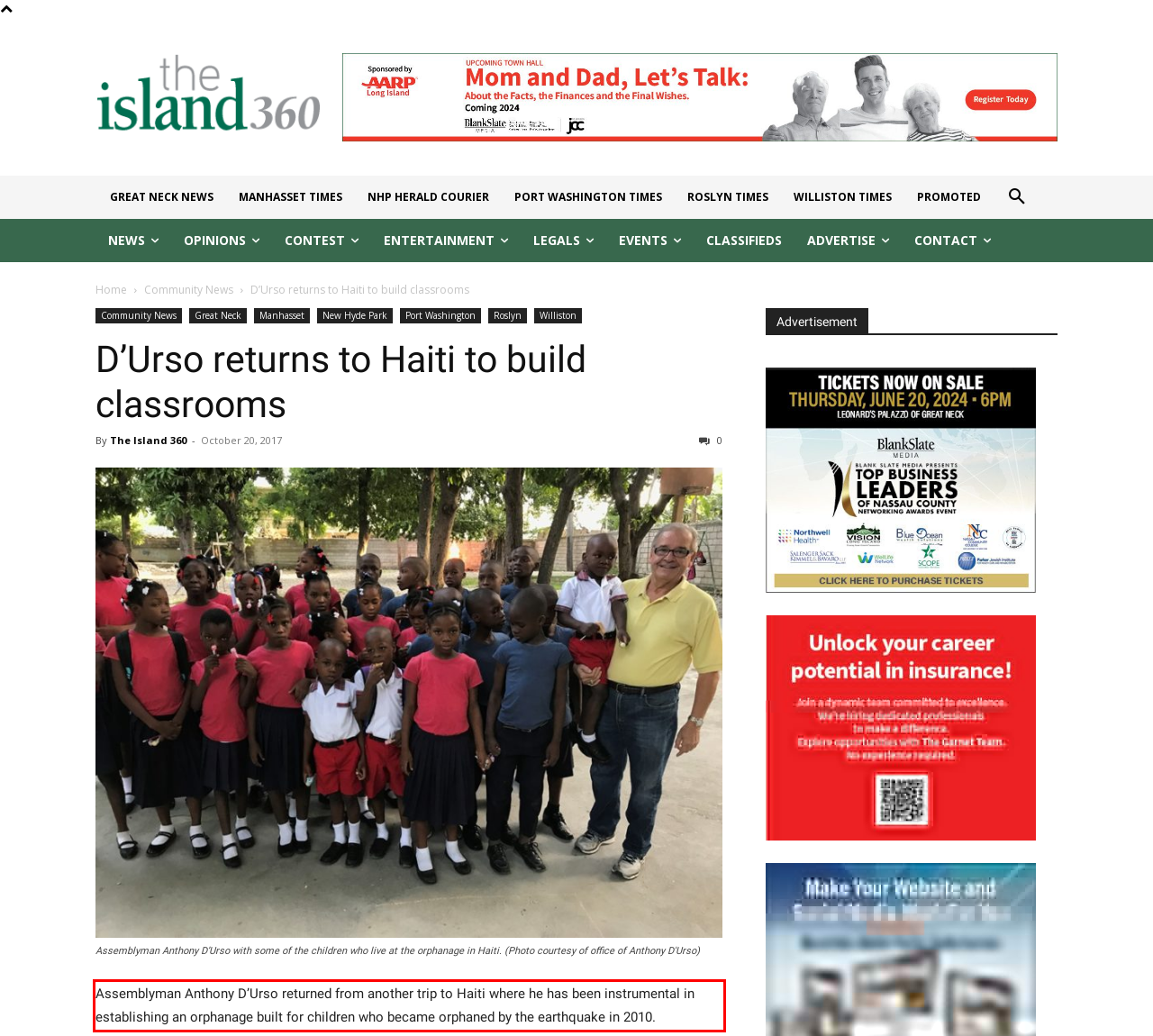Review the screenshot of the webpage and recognize the text inside the red rectangle bounding box. Provide the extracted text content.

Assemblyman Anthony D’Urso returned from another trip to Haiti where he has been instrumental in establishing an orphanage built for children who became orphaned by the earthquake in 2010.